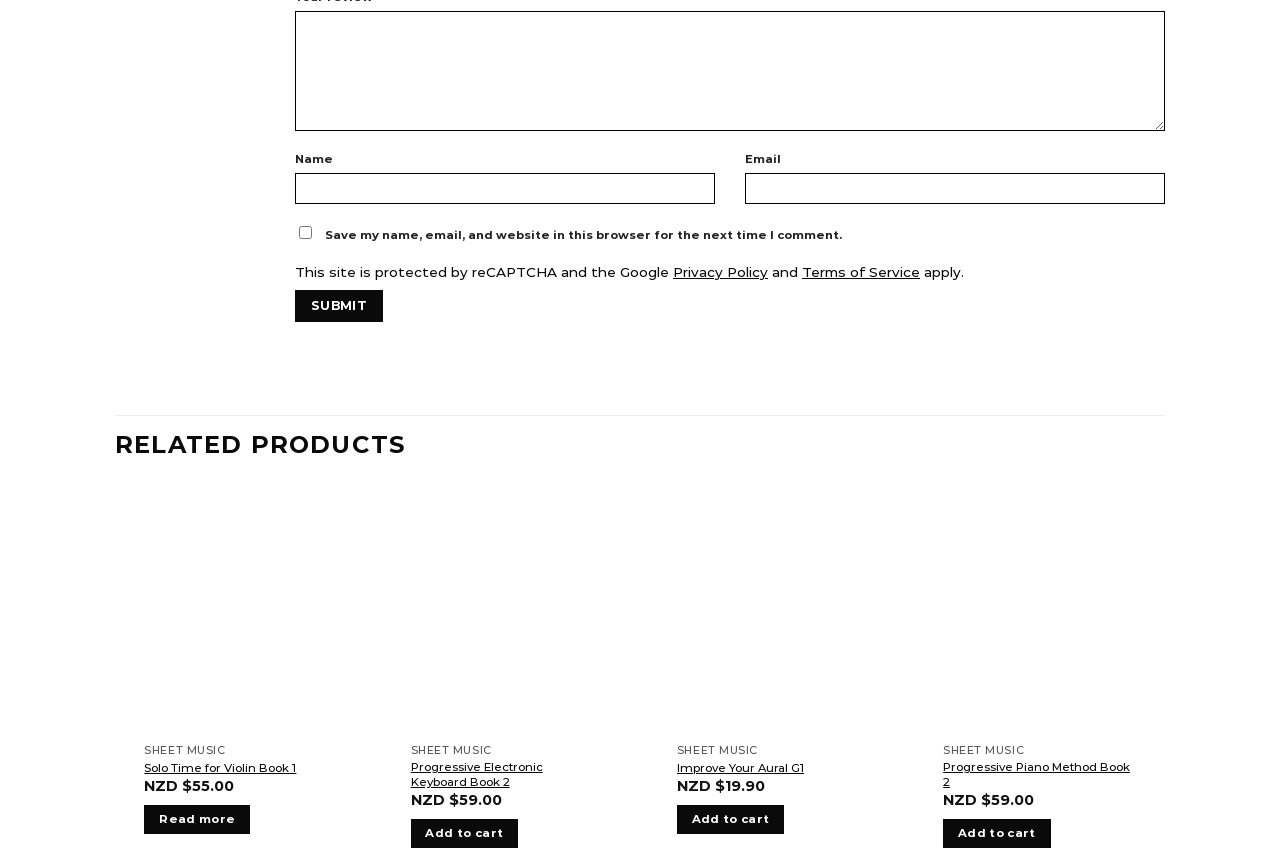Using the provided element description "Improve Your Aural G1", determine the bounding box coordinates of the UI element.

[0.529, 0.893, 0.628, 0.911]